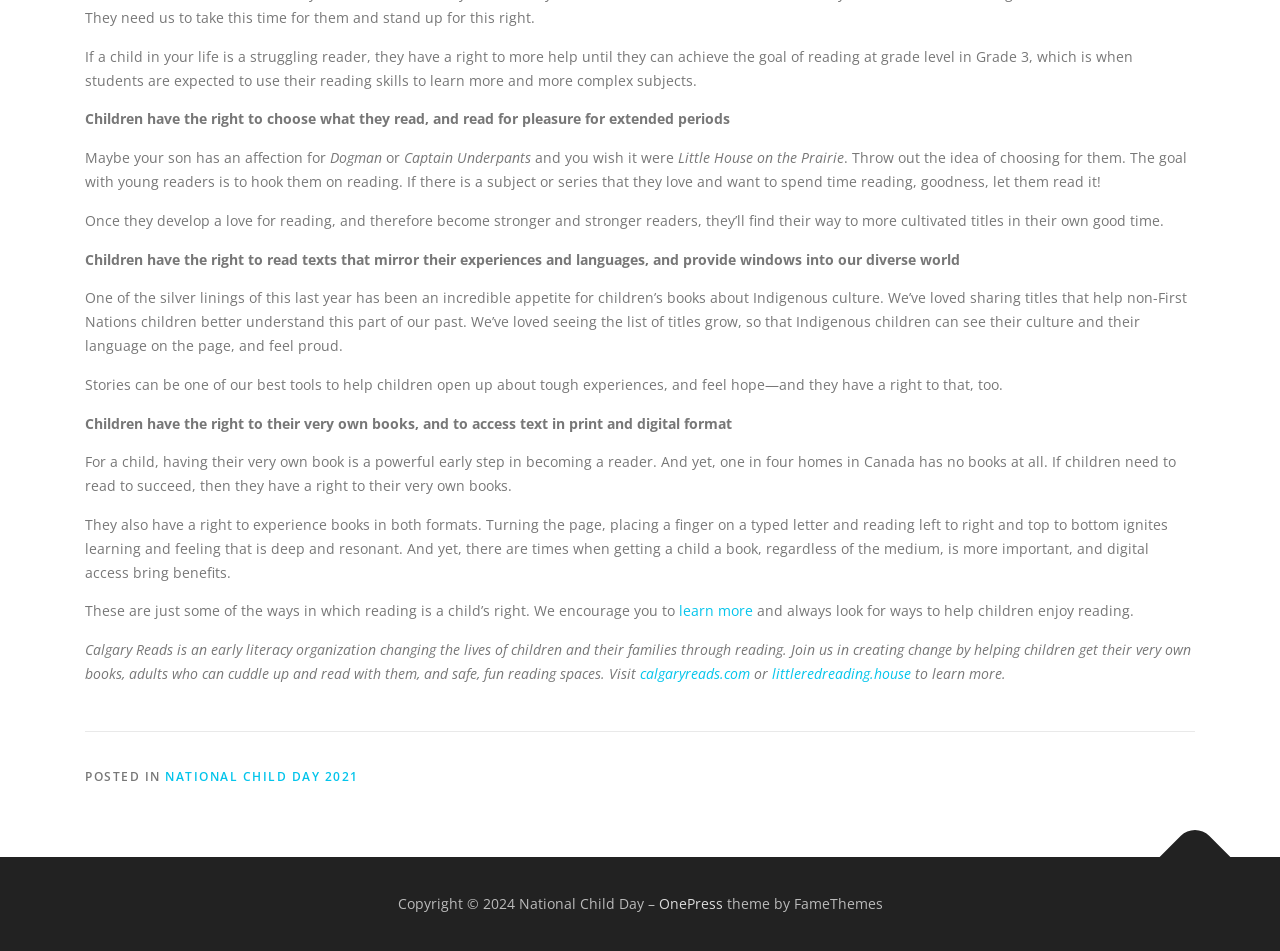Determine the bounding box for the UI element that matches this description: "title="Back To Top"".

[0.906, 0.864, 0.961, 0.938]